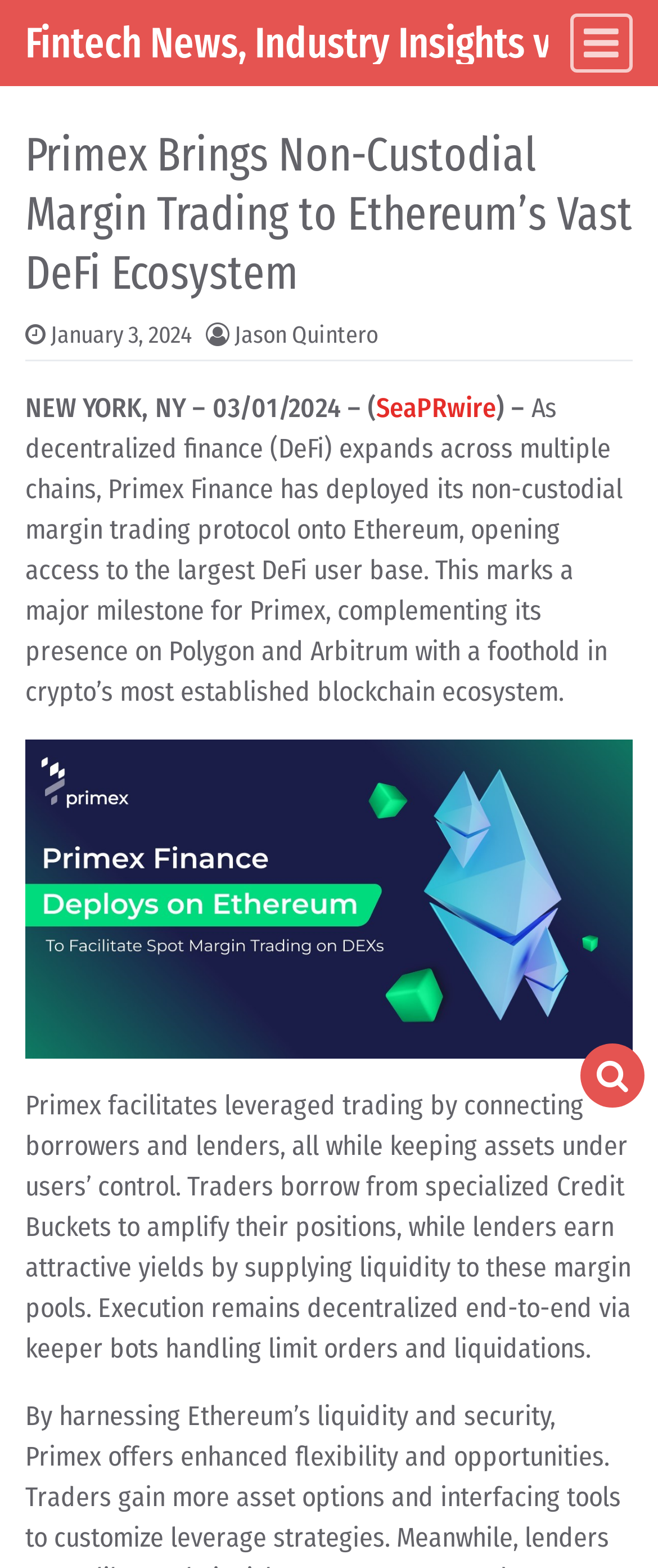Please find the bounding box for the UI component described as follows: "Jason Quintero".

[0.356, 0.204, 0.574, 0.223]